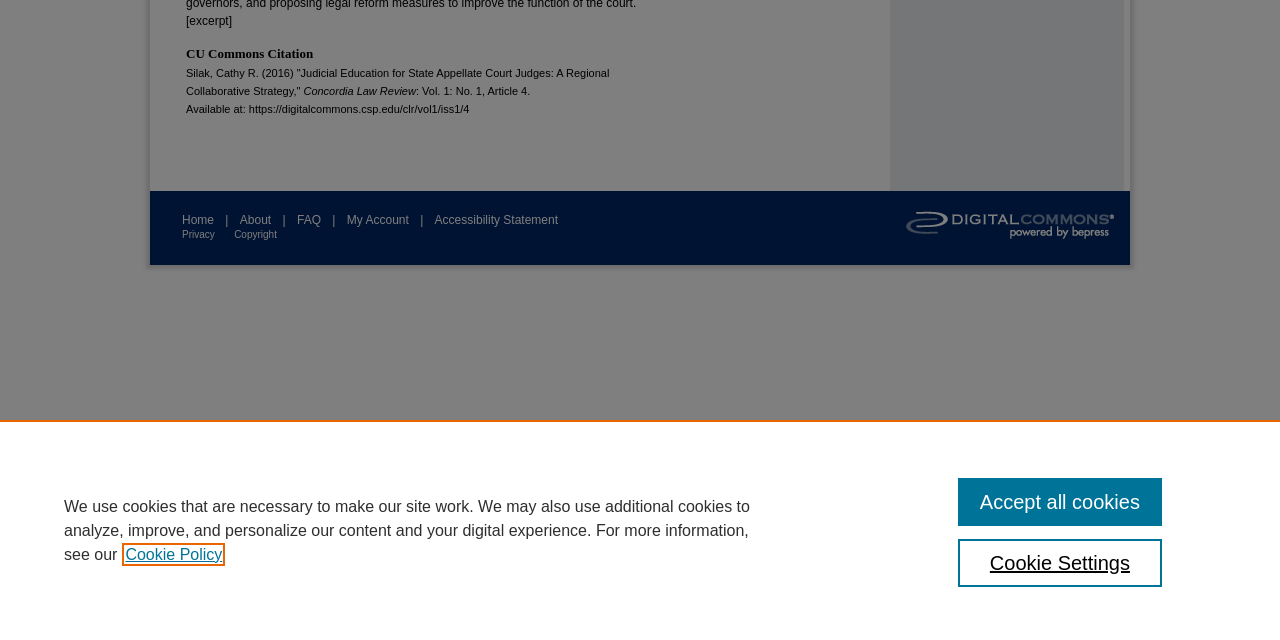Determine the bounding box for the UI element as described: "Elsevier - Digital Commons". The coordinates should be represented as four float numbers between 0 and 1, formatted as [left, top, right, bottom].

[0.695, 0.298, 0.883, 0.414]